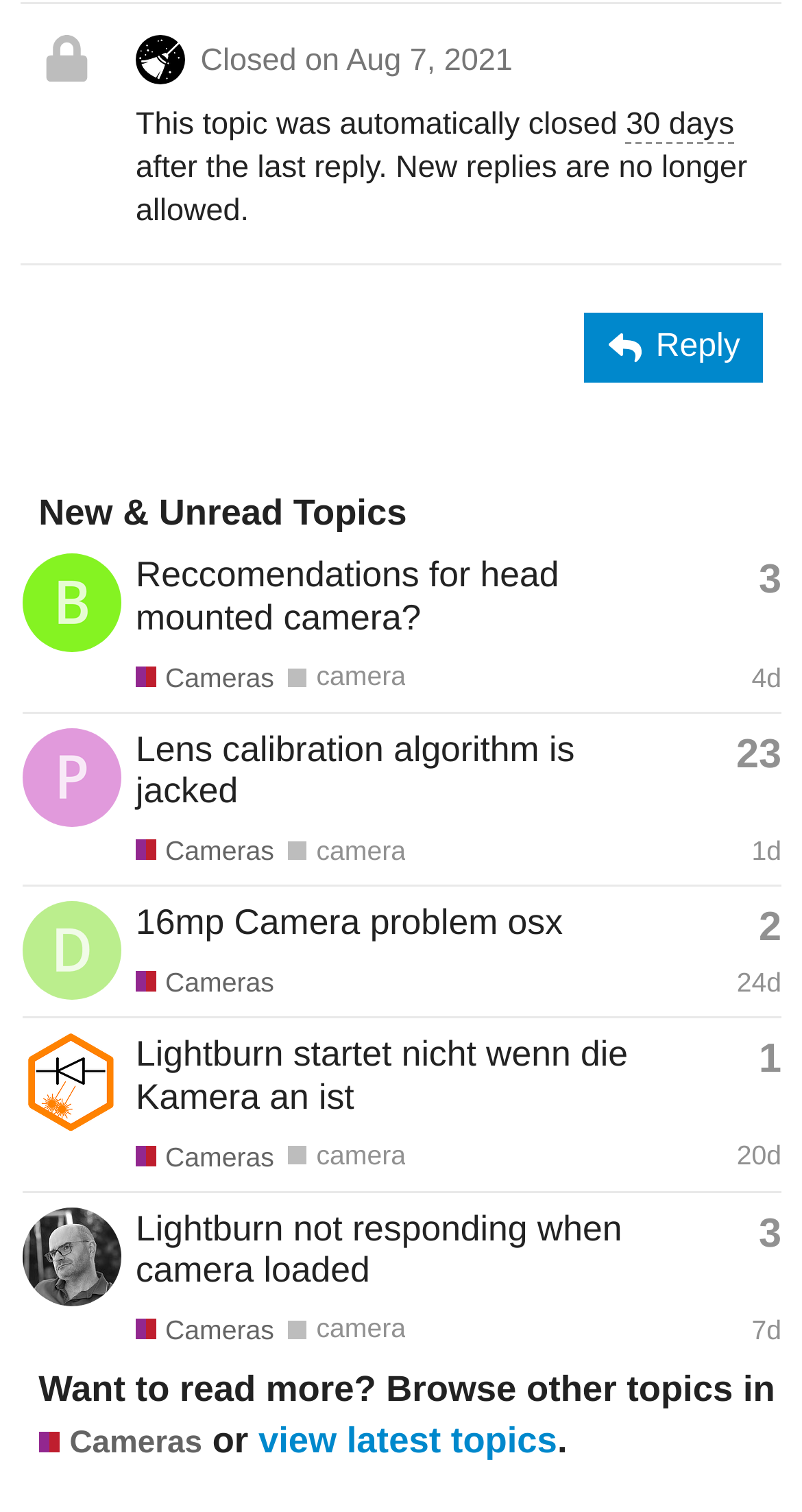Who is the author of the last topic?
Look at the screenshot and provide an in-depth answer.

I looked at the last row in the table with the topic list and found the link element with the text 'gilaraujo's profile, latest poster'.